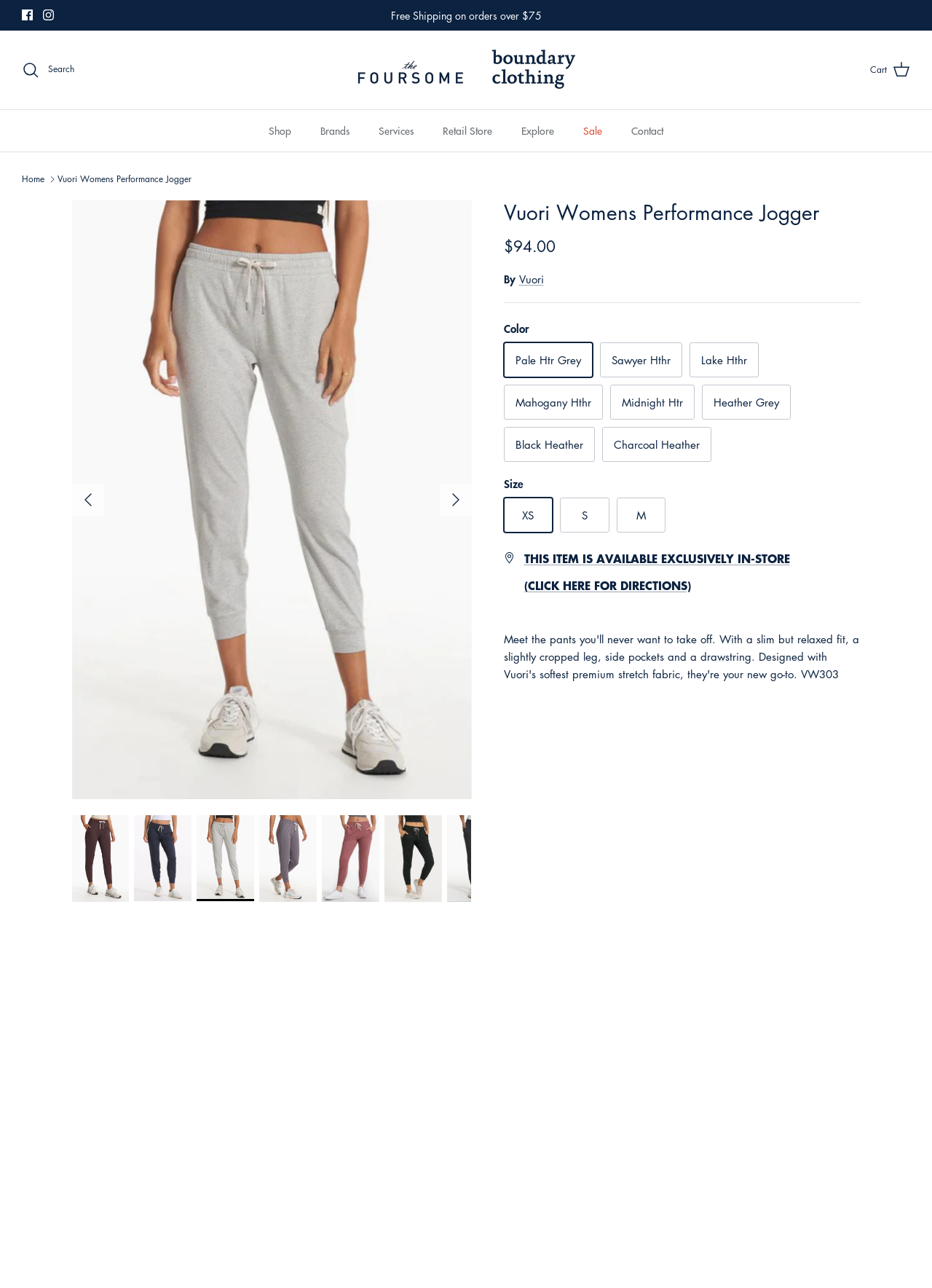Provide a comprehensive caption for the webpage.

This webpage is about a product, specifically the Vuori Women's Performance Jogger, sold by The Foursome & Boundary Clothing. At the top of the page, there are social media links, including Facebook and Instagram, as well as a navigation menu with links to Shop, Brands, Services, Retail Store, Explore, Sale, and Contact. Below the navigation menu, there is a breadcrumbs navigation showing the current page's location in the website's hierarchy.

The main content of the page is dedicated to the product, with a heading displaying the product name and a price of $94.00. Below the price, there is a description of the product, stating that it is designed with Vuori's softest premium stretch. 

To the right of the product description, there are two buttons, Previous and Next, which likely allow users to navigate through product images. Below these buttons, there are several links to other products, possibly related to the current product.

Further down the page, there is a section dedicated to product options, including color and size. The color options are presented as a series of radio buttons, with Pale Htr Grey selected by default. The size options are also presented as radio buttons, with XS selected by default.

Below the product options, there is a notice stating that the item is available exclusively in-store, with a link to get directions to the store. 

Finally, at the bottom of the page, there is a section titled "You may also like", which displays links to other products, including a gift card and a hoodie.